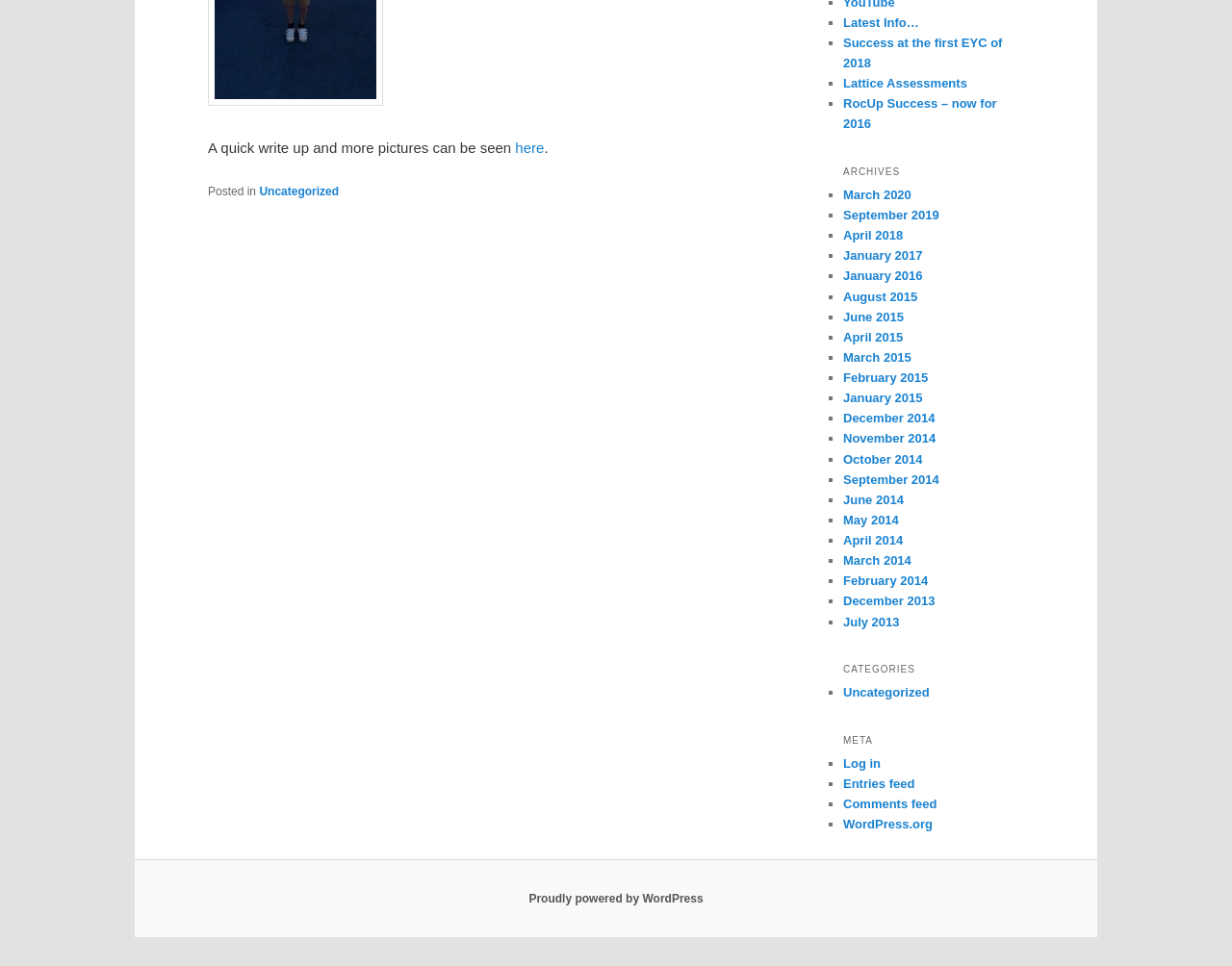Locate the bounding box coordinates of the clickable area needed to fulfill the instruction: "Go to 'Uncategorized'".

[0.21, 0.192, 0.275, 0.205]